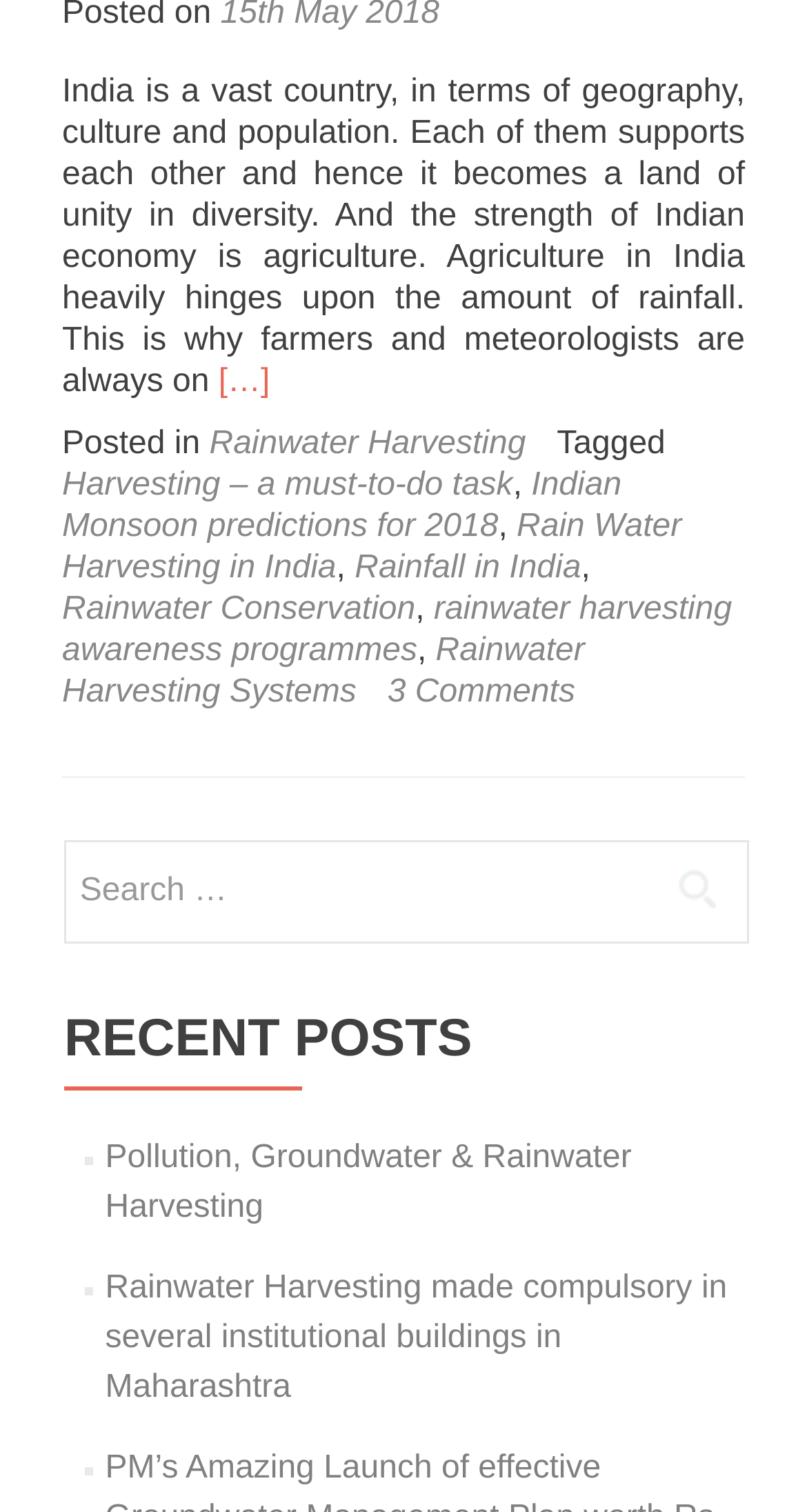Extract the bounding box coordinates for the UI element described as: "Rainwater Harvesting".

[0.259, 0.282, 0.652, 0.305]